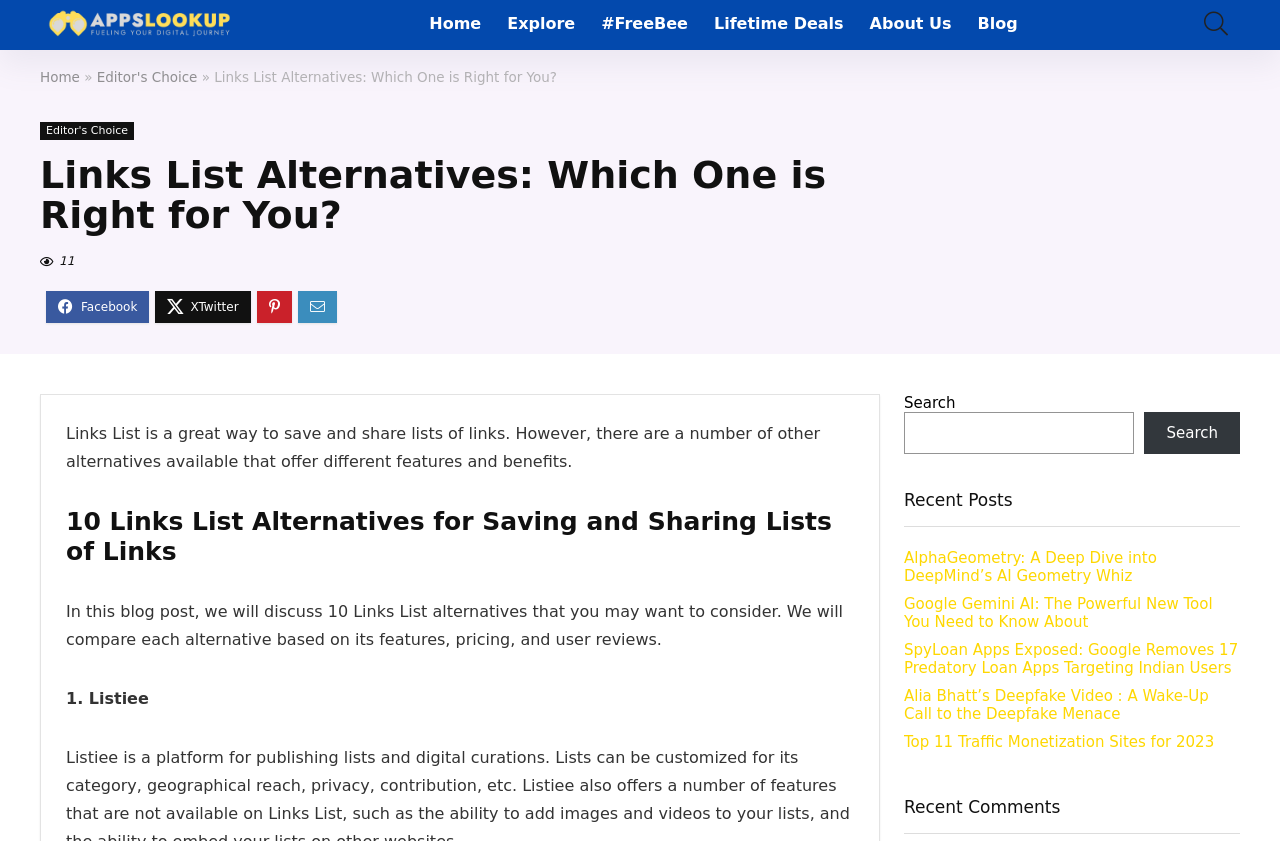Please find the bounding box for the UI component described as follows: "Editor's Choice".

[0.031, 0.145, 0.105, 0.166]